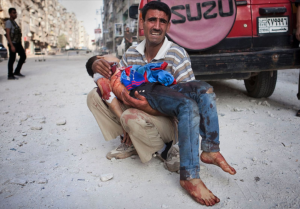What is the color of the child's shirt?
Use the image to answer the question with a single word or phrase.

Blue